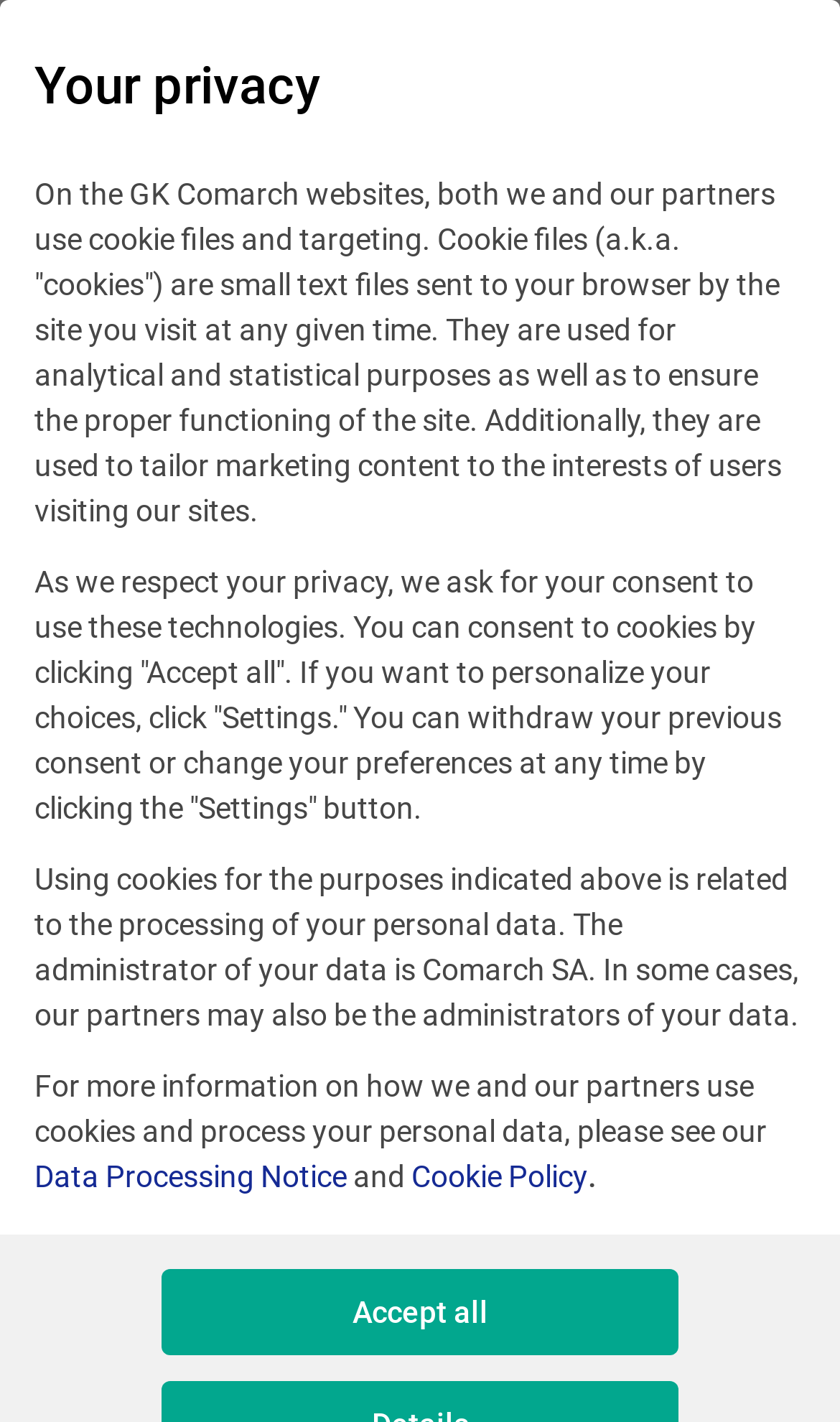Show me the bounding box coordinates of the clickable region to achieve the task as per the instruction: "Click the Cookie Policy link".

[0.49, 0.815, 0.7, 0.839]